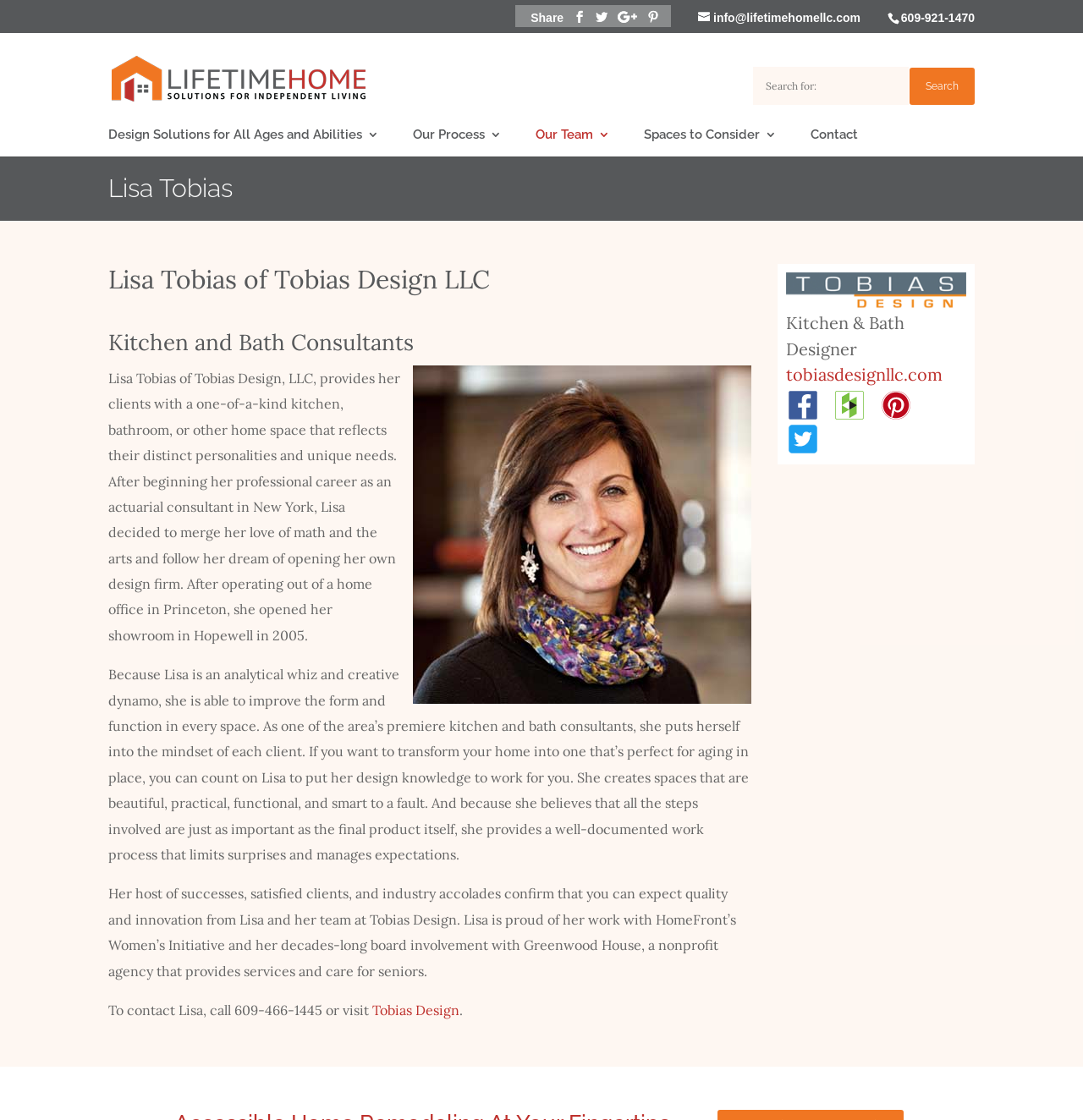Please locate and generate the primary heading on this webpage.

Kitchen and Bath Consultants